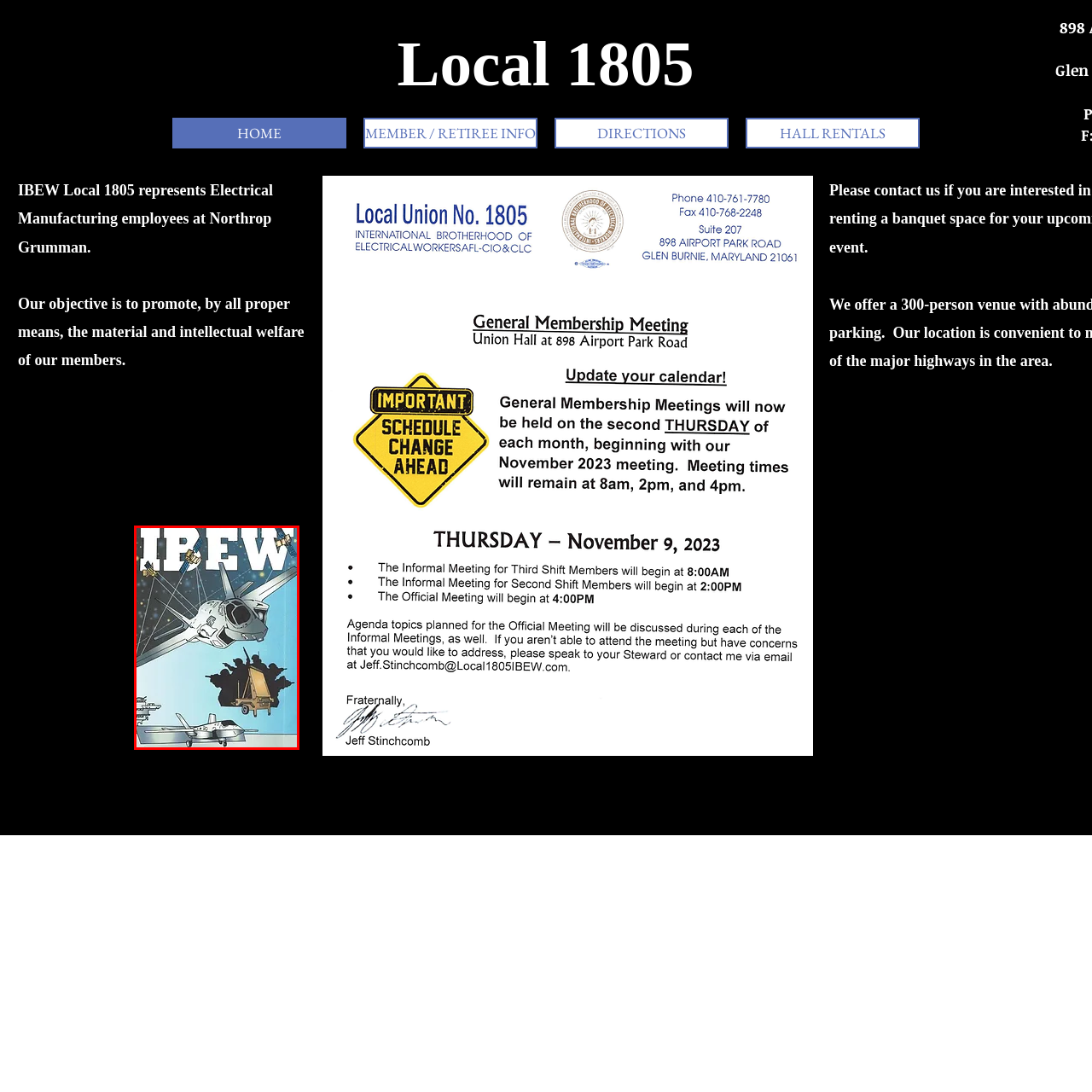Create an extensive caption describing the content of the image outlined in red.

The image features a dynamic illustration that represents the International Brotherhood of Electrical Workers (IBEW). At the forefront, a cutting-edge aircraft is depicted soaring through a starry sky, illustrating innovation in the aerospace industry. Surrounding the aircraft are various satellites, signaling advanced technology in space operations. Below, a military-themed vehicle is shown, alongside a stealth drone, emphasizing the role of electrical workers in critical defense and aerospace projects. Bold letters spelling "IBEW" loom above, symbolizing the union's commitment to its members in the electrical manufacturing sector. This imagery captures the essence of engineering excellence and the vital contributions of IBEW members to modern technology.